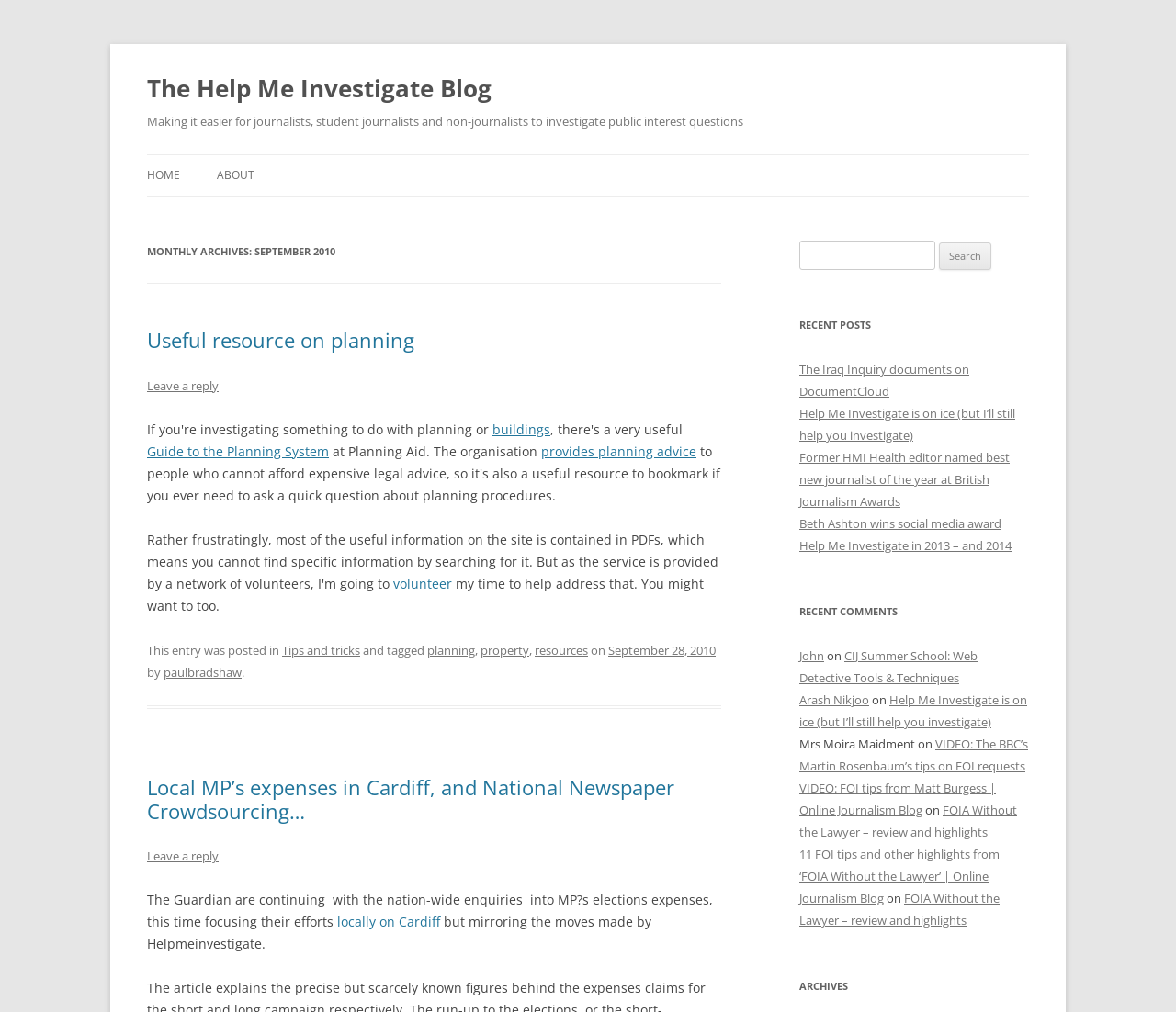Locate the heading on the webpage and return its text.

The Help Me Investigate Blog